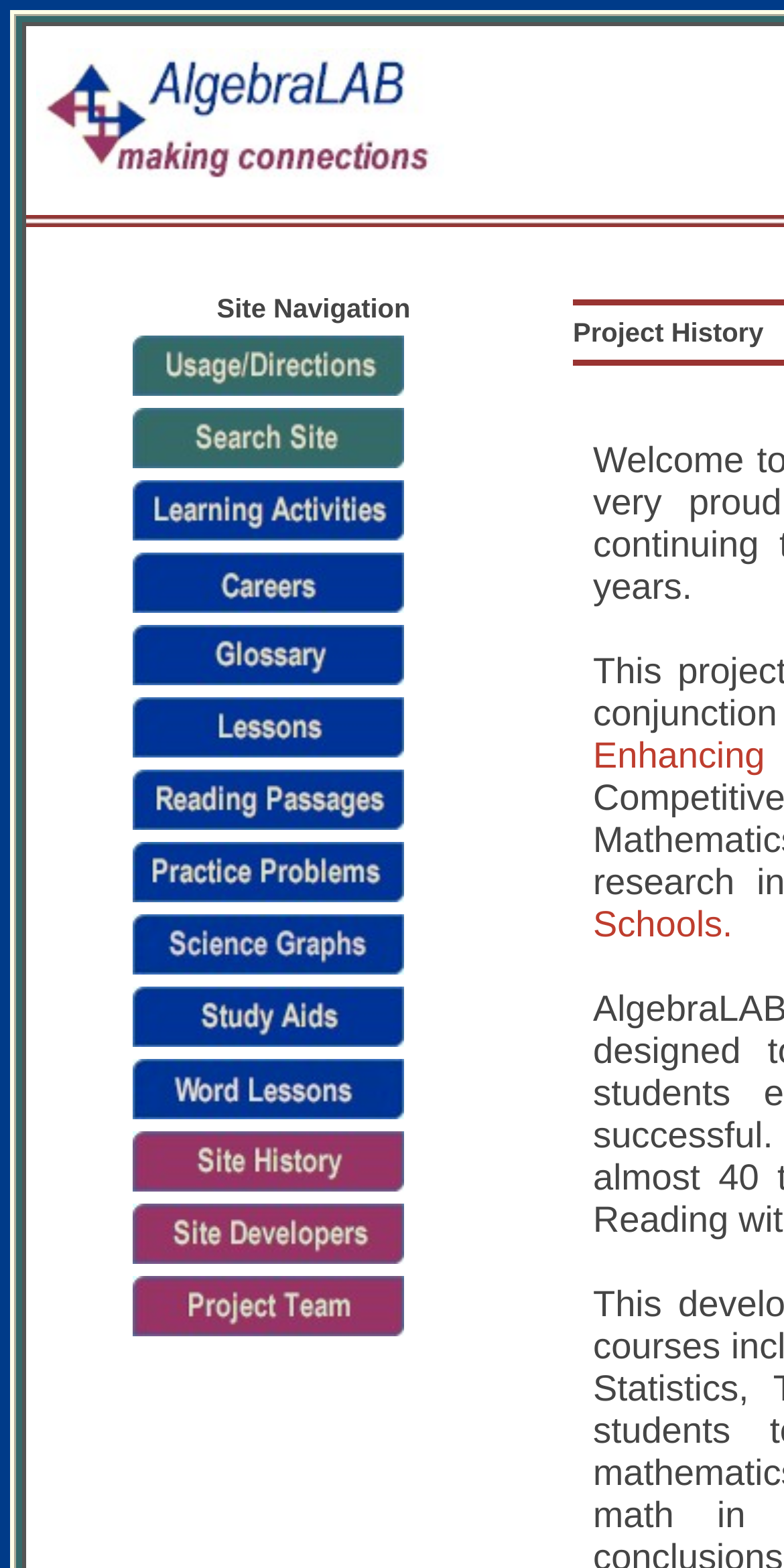Provide a brief response to the question below using a single word or phrase: 
Is there a link to AlgebraLAB on the page?

Yes